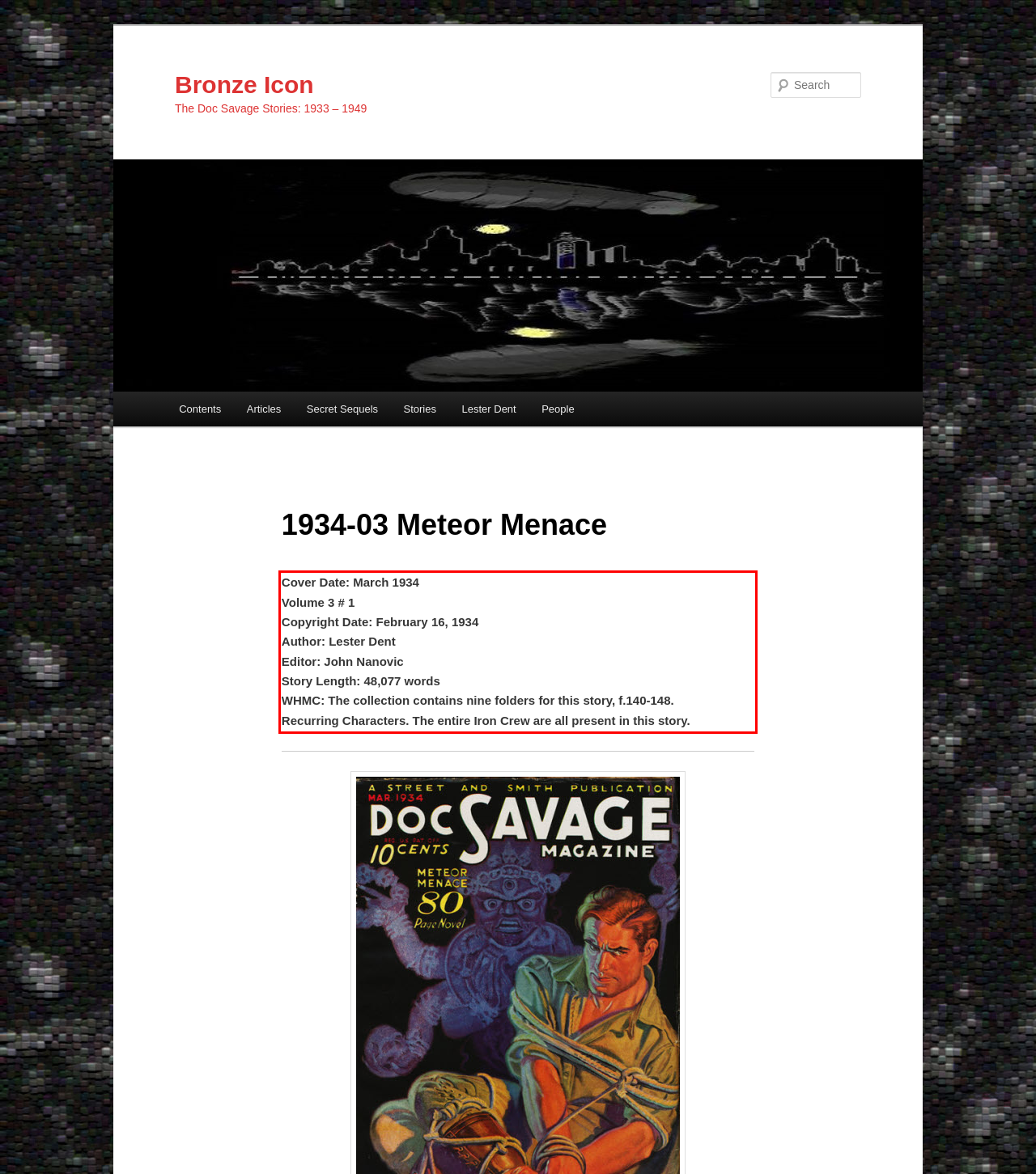Please look at the webpage screenshot and extract the text enclosed by the red bounding box.

Cover Date: March 1934 Volume 3 # 1 Copyright Date: February 16, 1934 Author: Lester Dent Editor: John Nanovic Story Length: 48,077 words WHMC: The collection contains nine folders for this story, f.140-148. Recurring Characters. The entire Iron Crew are all present in this story.